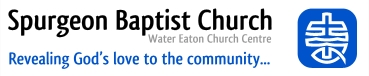Explain in detail what you see in the image.

The image features the logo of Spurgeon Baptist Church, located at the Water Eaton Church Centre. Prominently displayed is the church's name, alongside a tagline that reads, "Revealing God's love to the community...". The logo also incorporates a distinctive symbol, which adds visual identity and a sense of community engagement. This image encapsulates the church's mission to serve and connect with its local area, emphasizing its commitment to spreading love and support within the community.